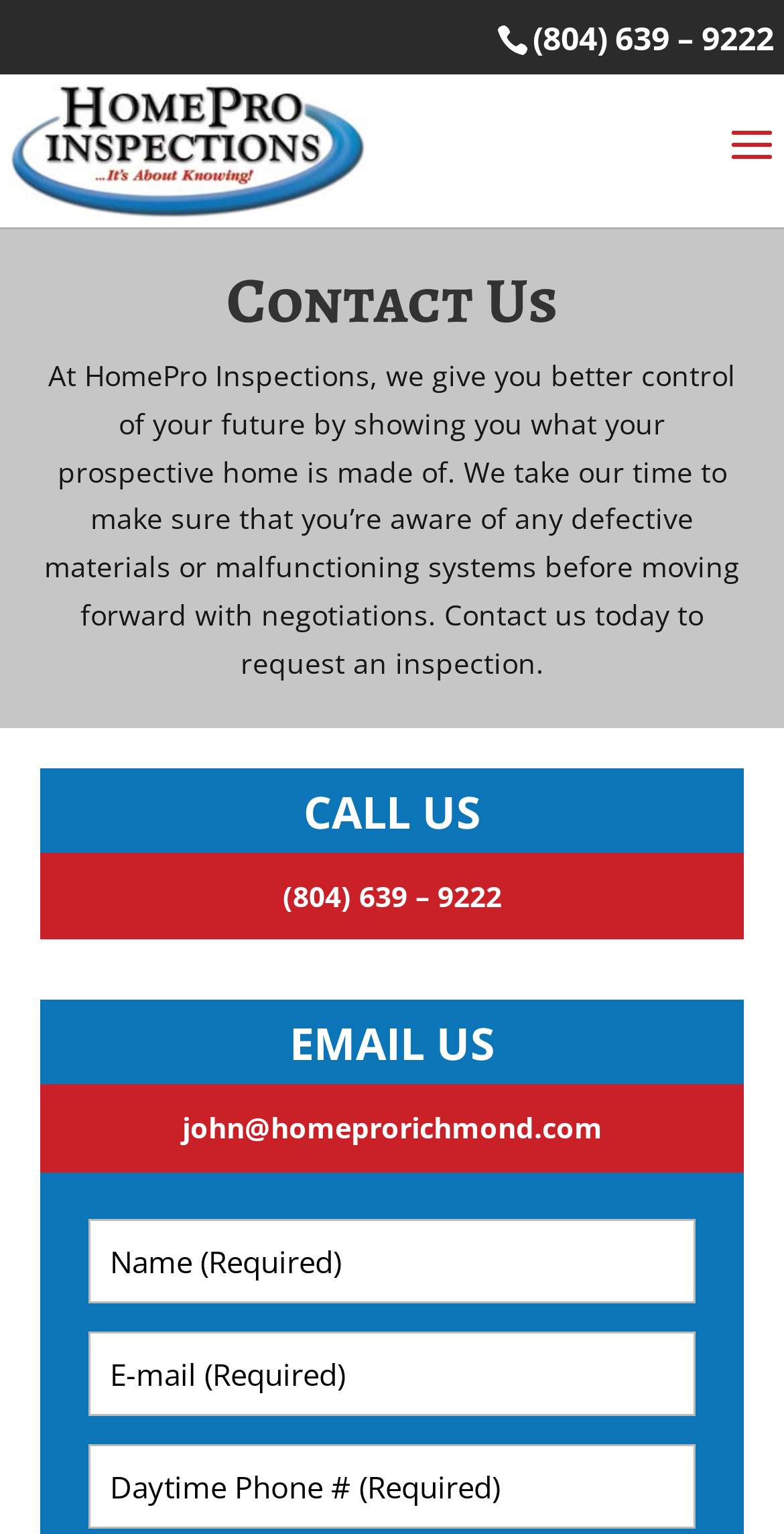How many textboxes are required to fill out to contact HomePro Inspections?
Using the image provided, answer with just one word or phrase.

3